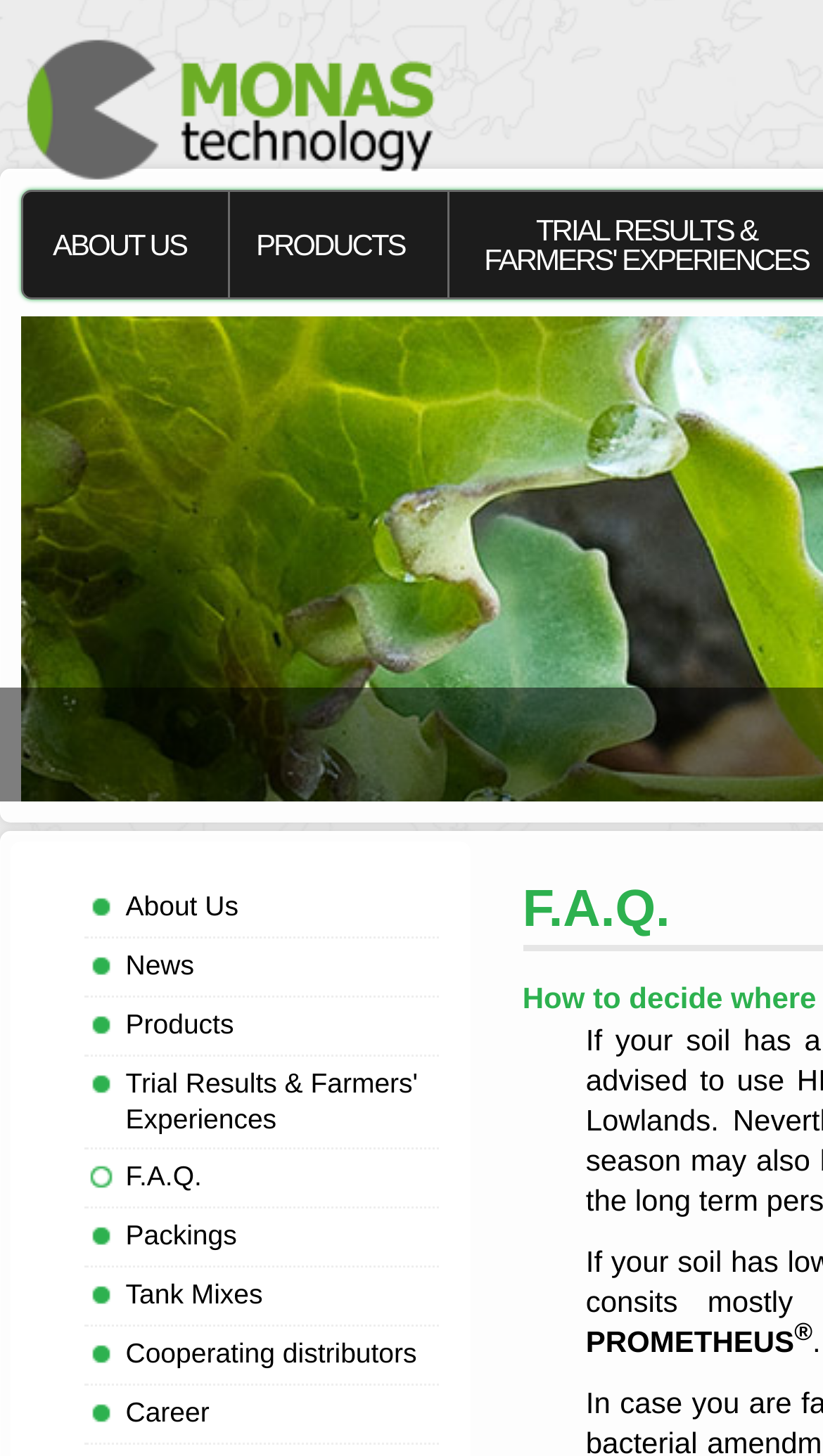What is the headline of the webpage?

Bakteriální přípravky do řepky, máku, slunečnice, kukuřice a zeleniny

